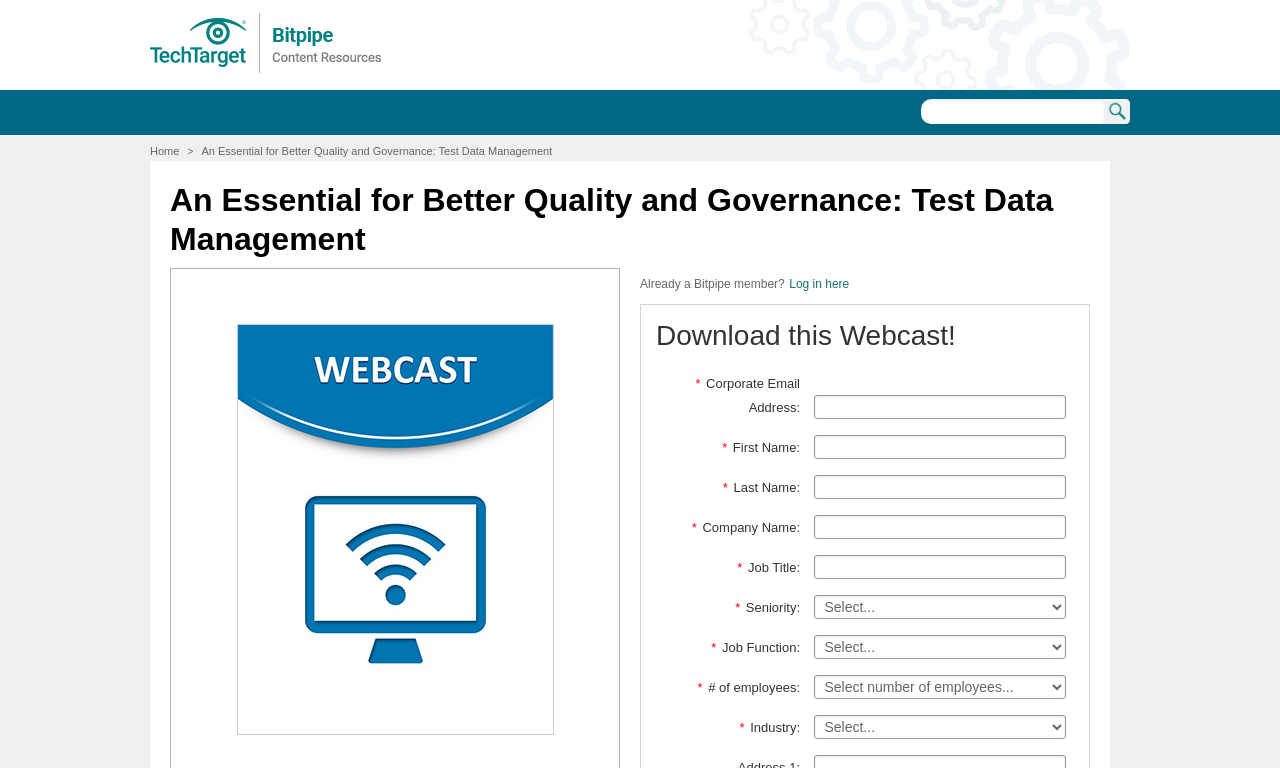Identify the bounding box coordinates of the region that should be clicked to execute the following instruction: "Select Seniority".

[0.636, 0.775, 0.833, 0.806]